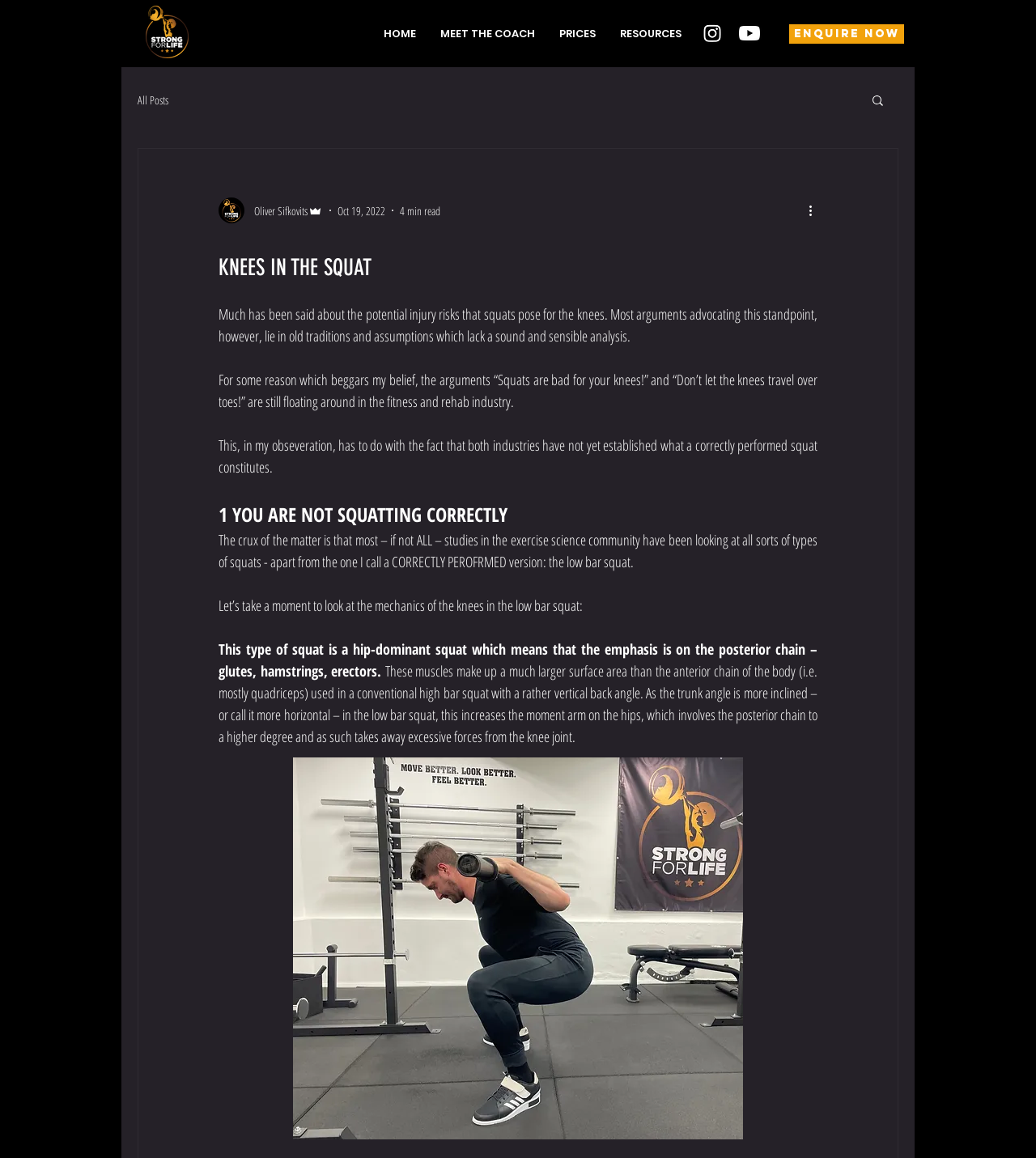Find the headline of the webpage and generate its text content.

KNEES IN THE SQUAT